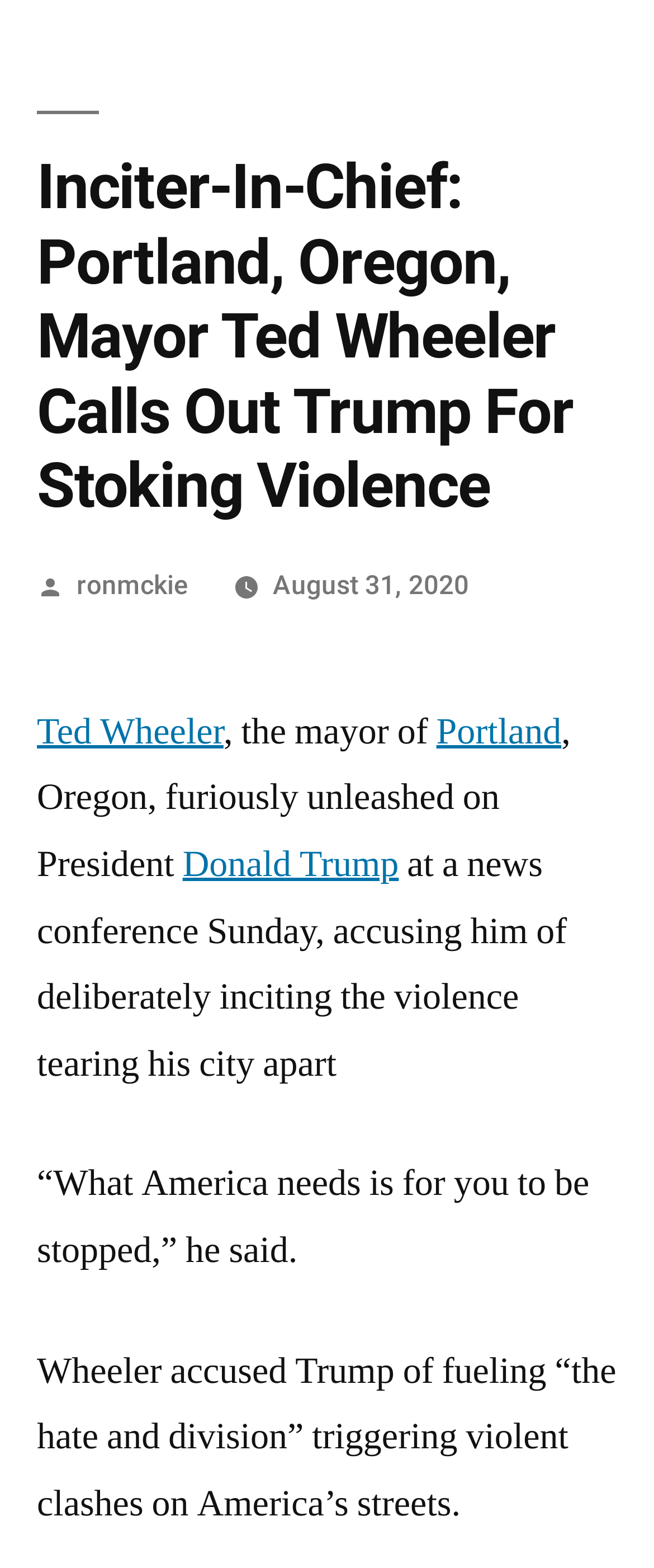Determine the bounding box for the UI element as described: "August 31, 2020August 31, 2020". The coordinates should be represented as four float numbers between 0 and 1, formatted as [left, top, right, bottom].

[0.417, 0.363, 0.717, 0.383]